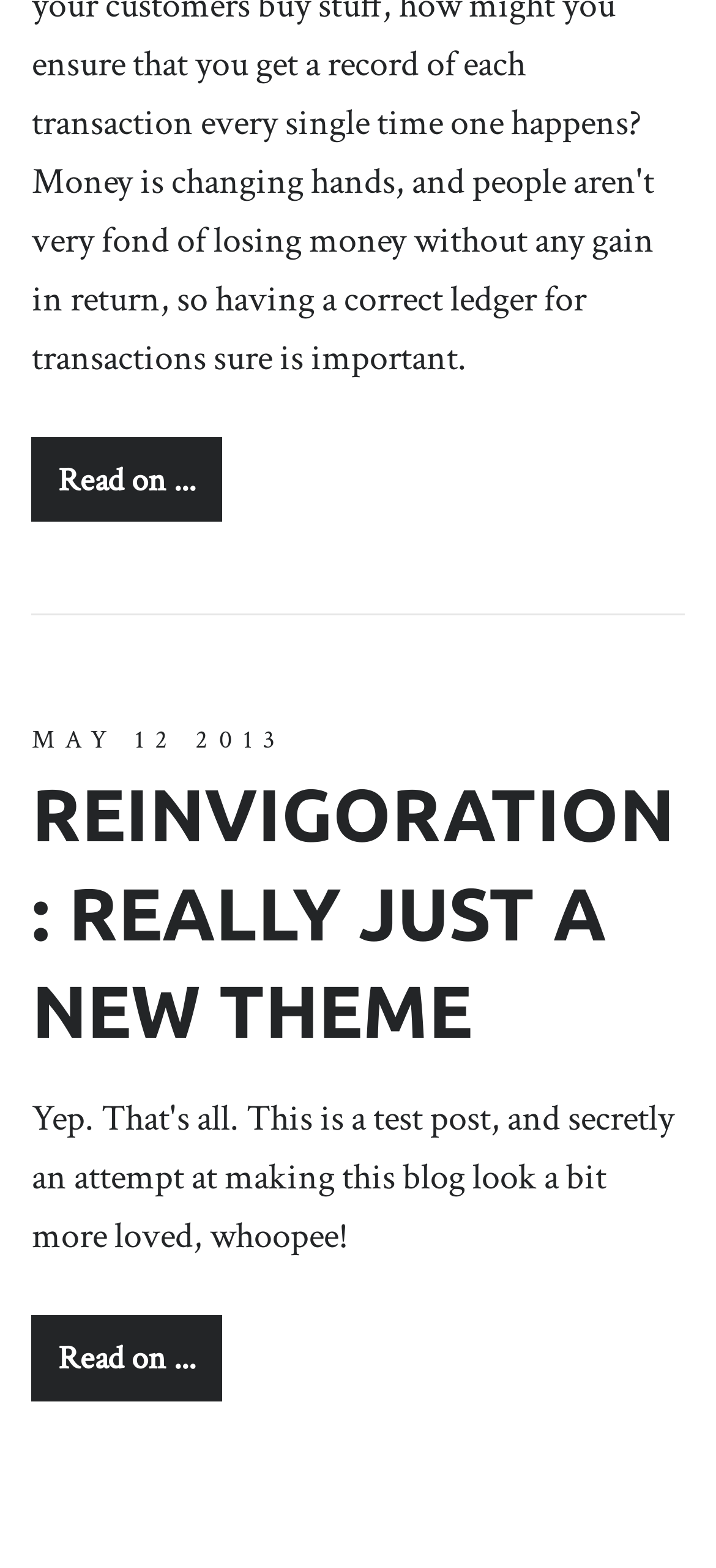Answer the question with a single word or phrase: 
How wide is the article section?

91%